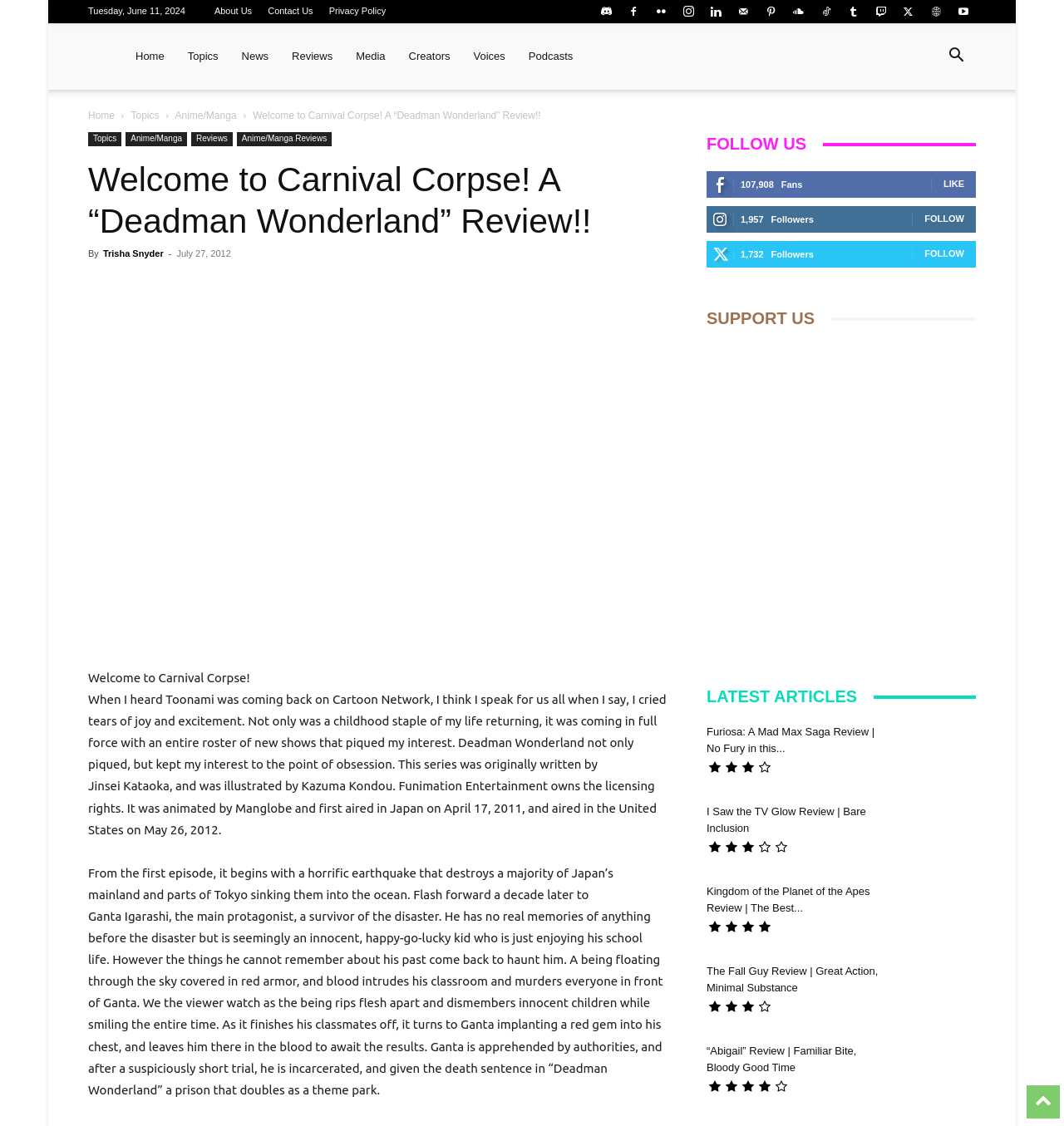Identify the bounding box for the element characterized by the following description: "Privacy Policy".

[0.309, 0.005, 0.363, 0.014]